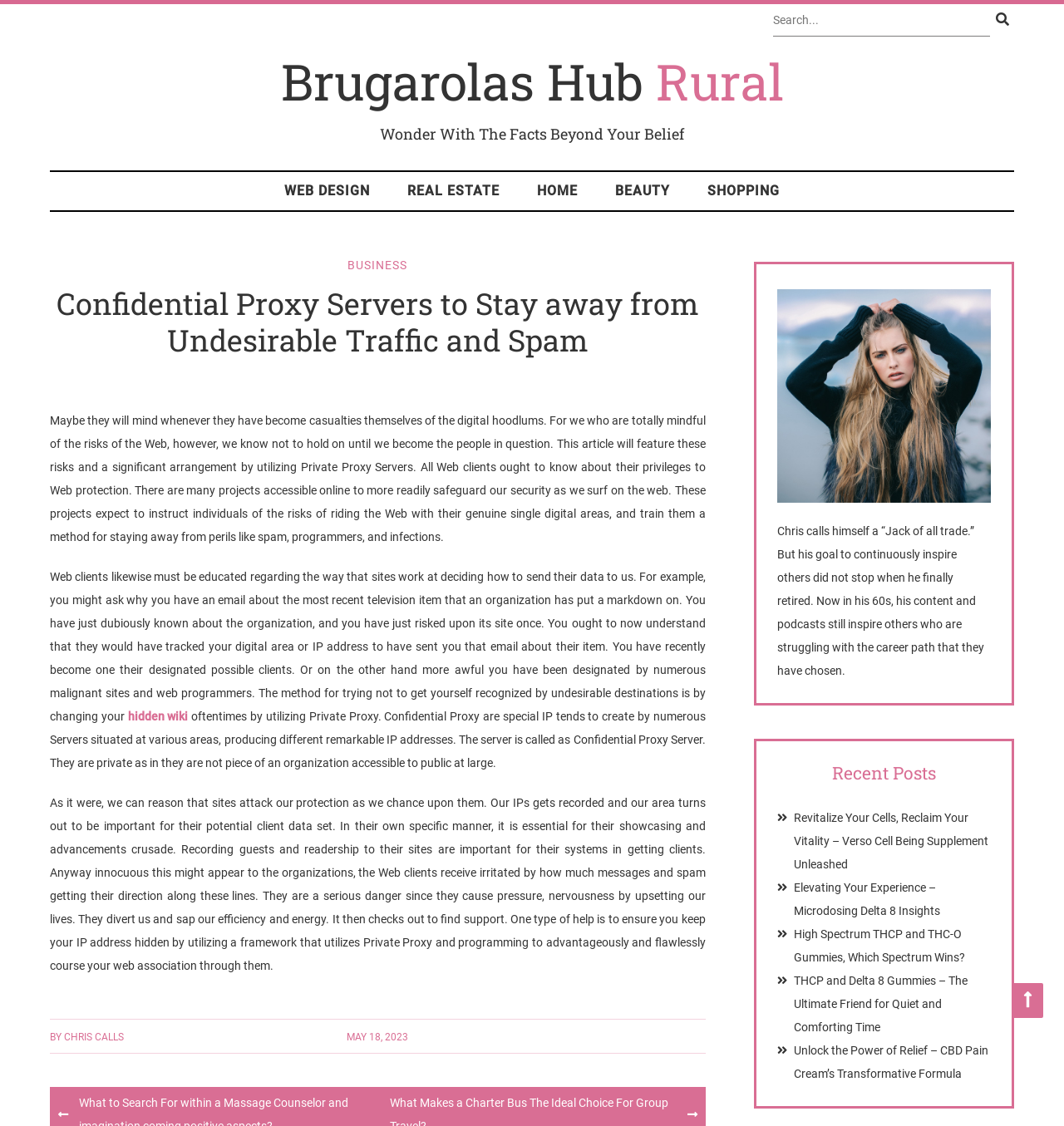Please answer the following question using a single word or phrase: 
What is the main topic of the article?

Web protection and Private Proxy Servers